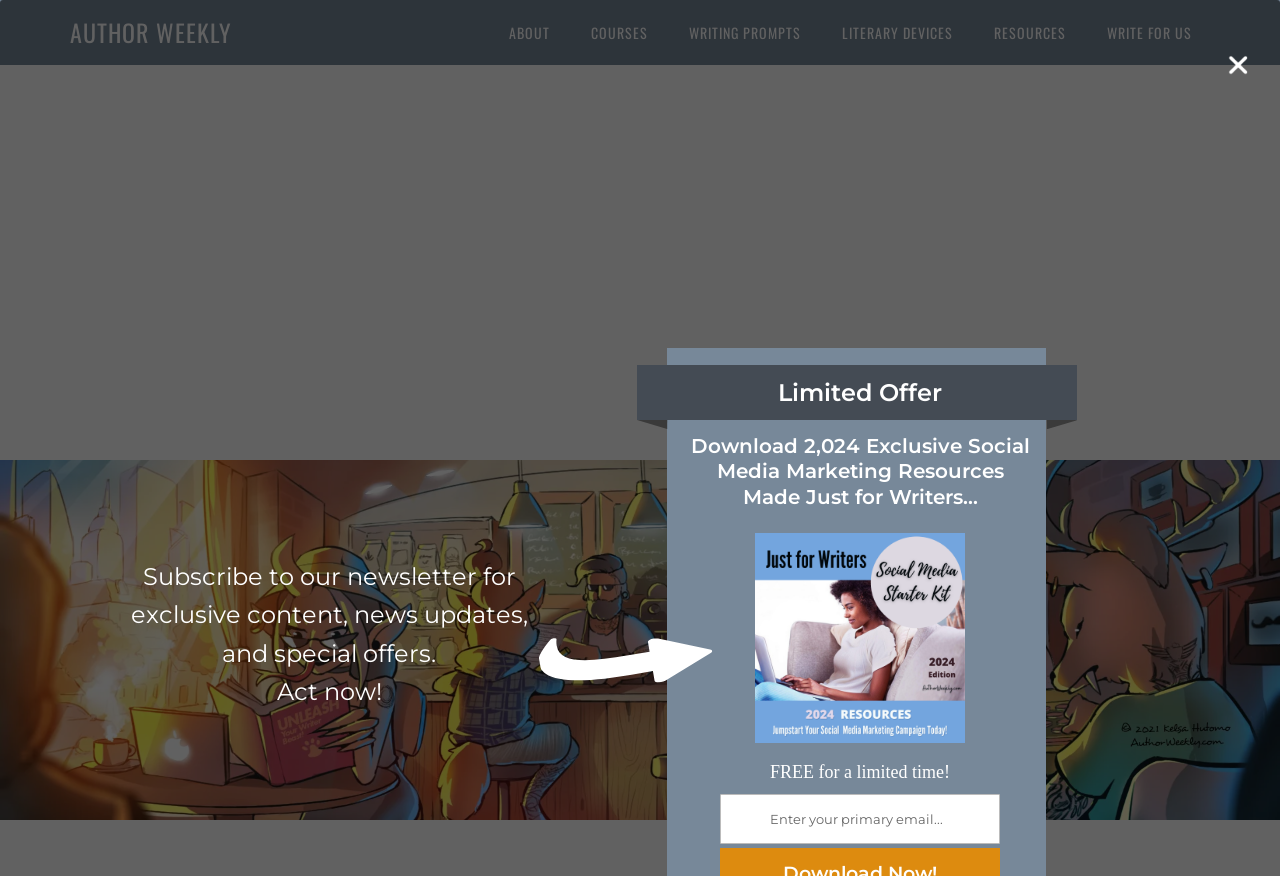What is the call-to-action for the newsletter?
Please answer using one word or phrase, based on the screenshot.

Act now!